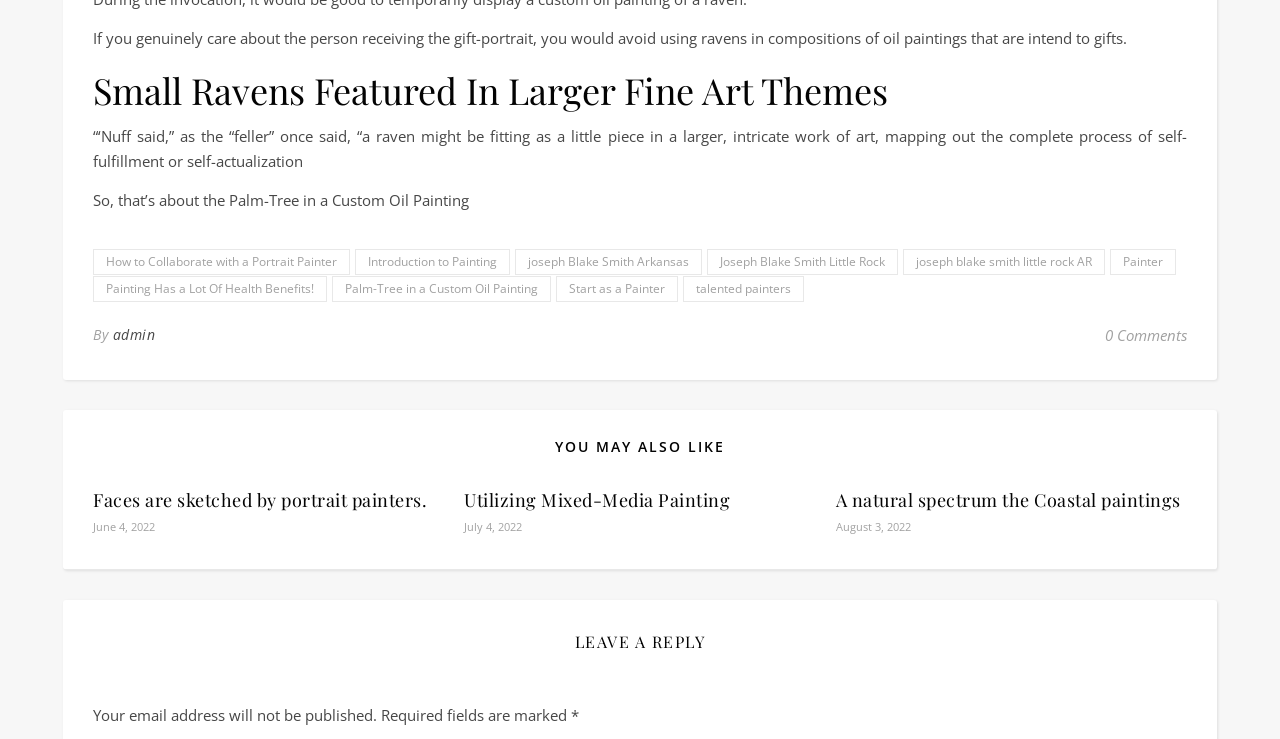What is the topic of the first heading?
Look at the image and answer the question with a single word or phrase.

Small Ravens Featured In Larger Fine Art Themes